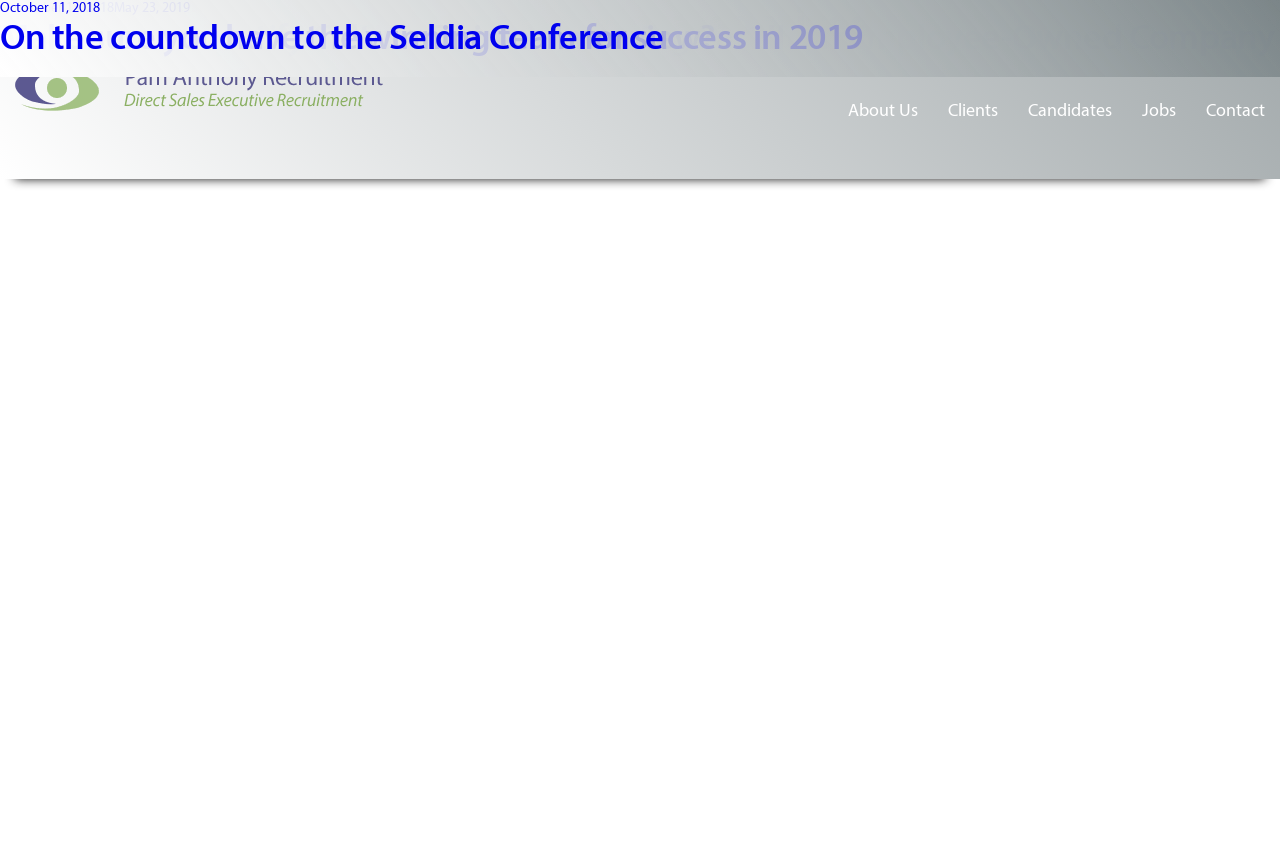Using the information shown in the image, answer the question with as much detail as possible: What is the category of the current webpage?

The category of the current webpage can be found in the heading 'Category: Uncategorized' at the top of the webpage, which indicates that the webpage is an archive of uncategorized articles or posts.